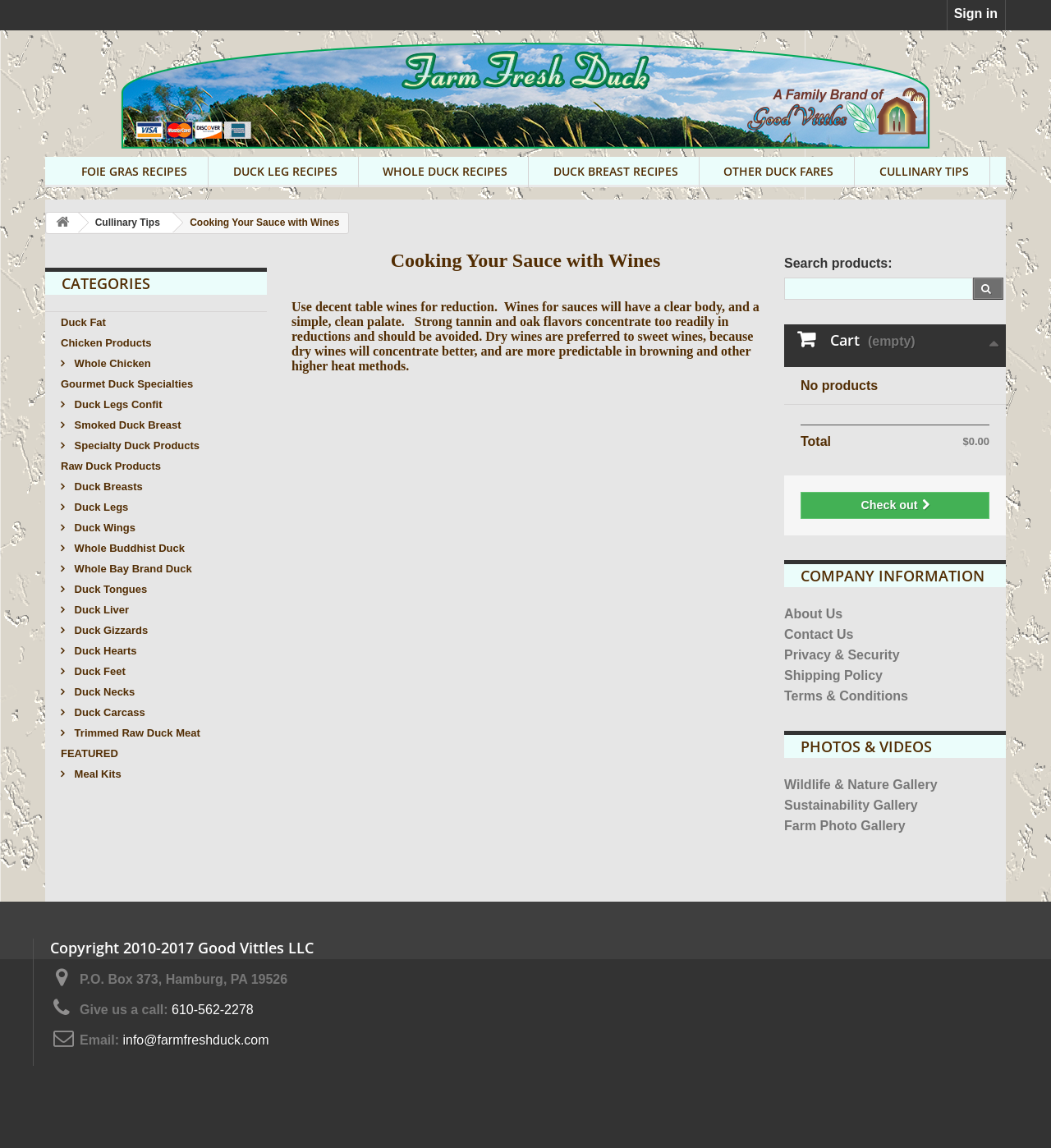How many categories are listed?
Please provide a detailed answer to the question.

There is only one category listed on the webpage, which is 'CATEGORIES', and it contains several sub-categories such as 'Duck Fat', 'Chicken Products', and others.